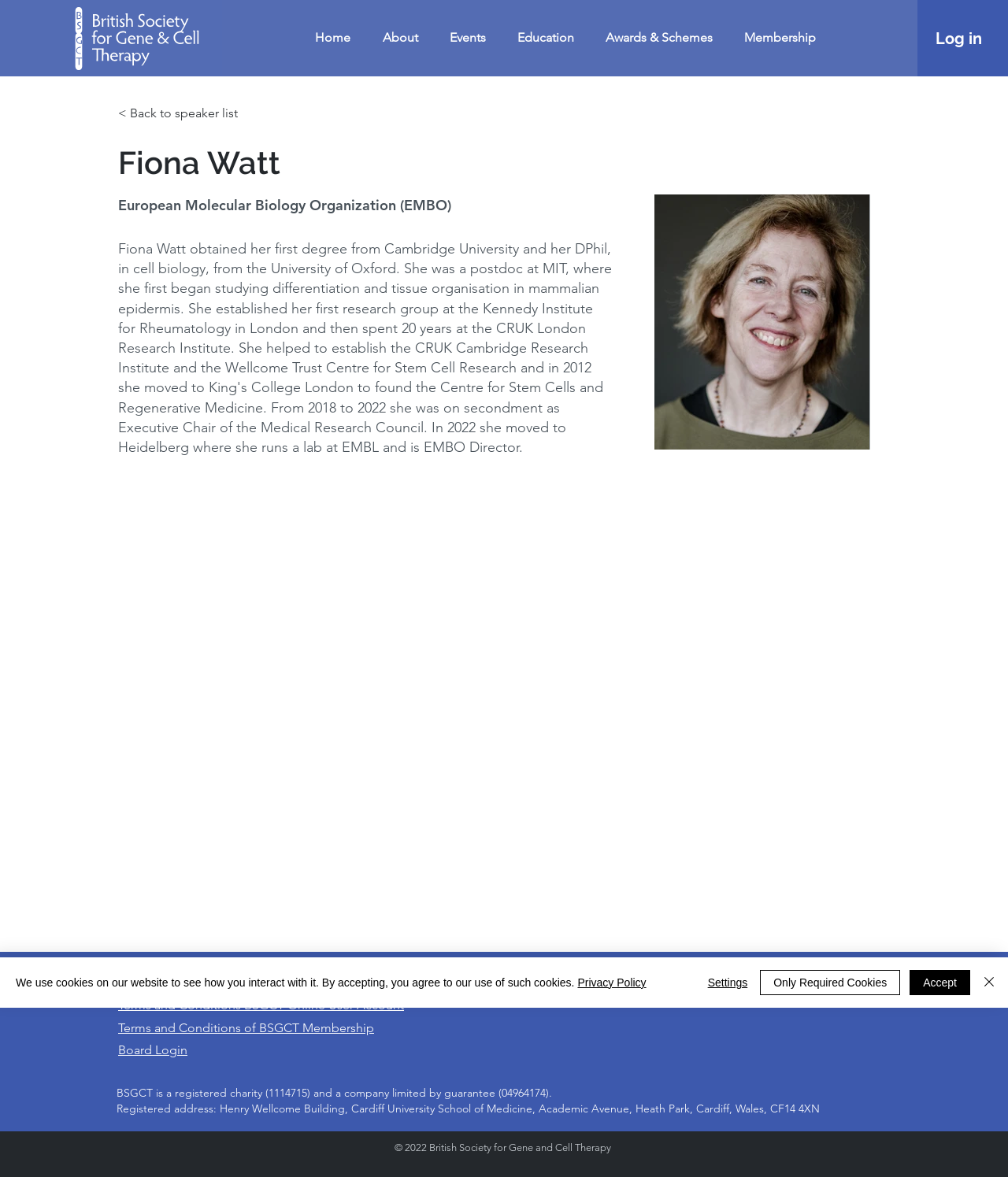Please locate the clickable area by providing the bounding box coordinates to follow this instruction: "Read the article 'What Biden’s Win Could Mean for Restaurant Labor'".

None